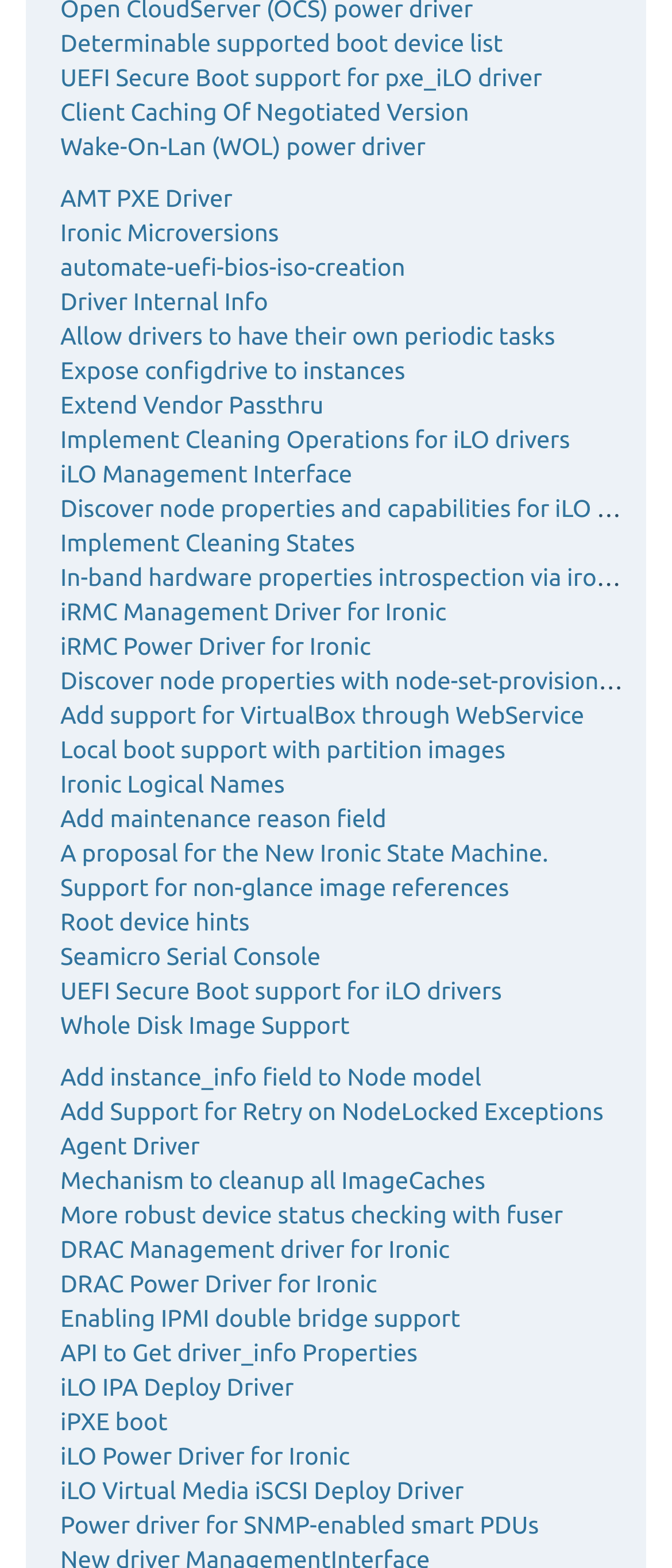Is the 'UEFI Secure Boot support for pxe_iLO driver' link related to security?
Answer the question with as much detail as possible.

The text of the link, 'UEFI Secure Boot support for pxe_iLO driver', suggests that it is related to security. UEFI Secure Boot is a security feature that ensures that only authorized firmware is loaded on a system, and the link may provide more information on how to implement this feature with the pxe_iLO driver.